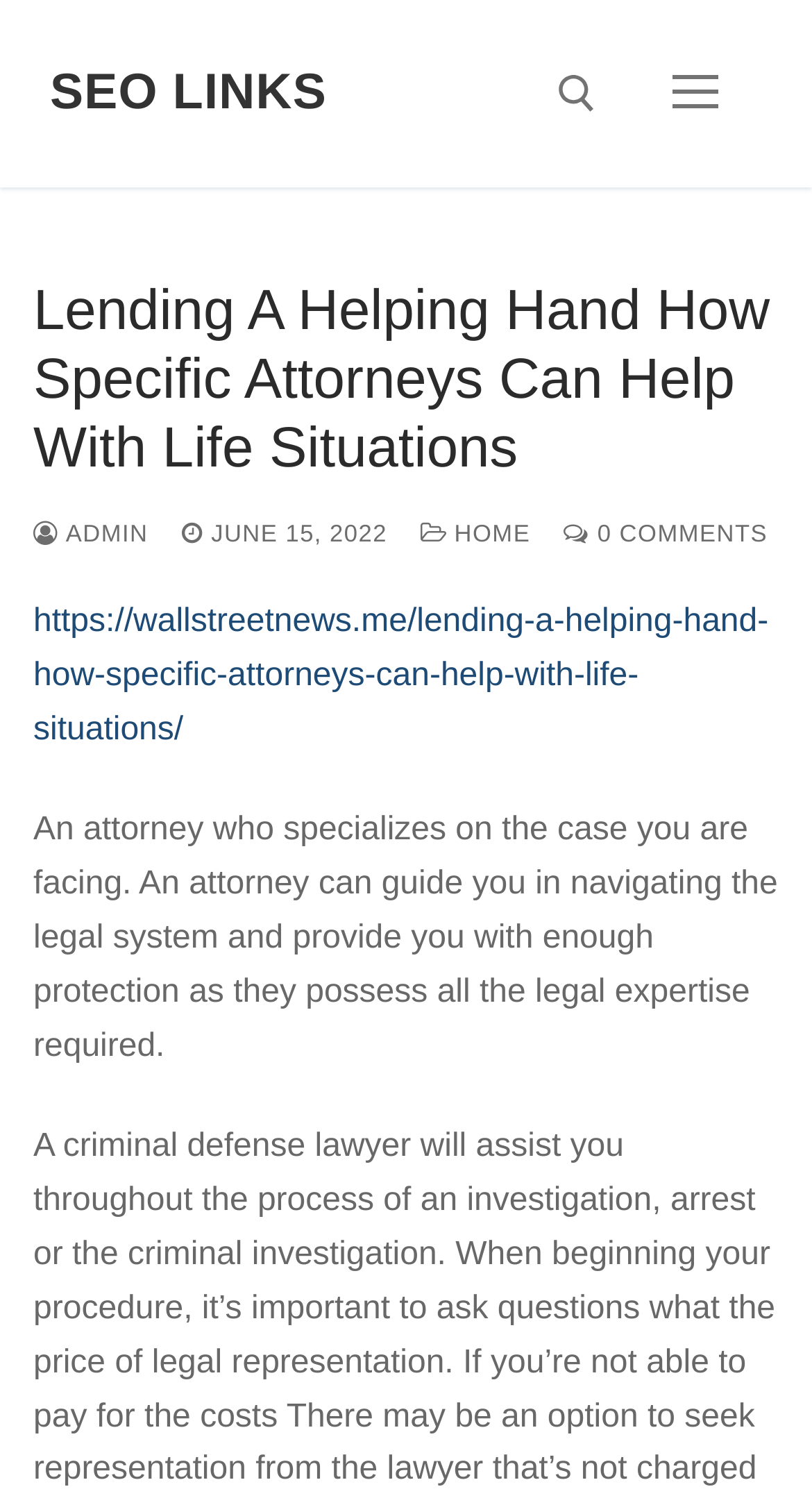Predict the bounding box coordinates for the UI element described as: "admin". The coordinates should be four float numbers between 0 and 1, presented as [left, top, right, bottom].

[0.041, 0.347, 0.182, 0.364]